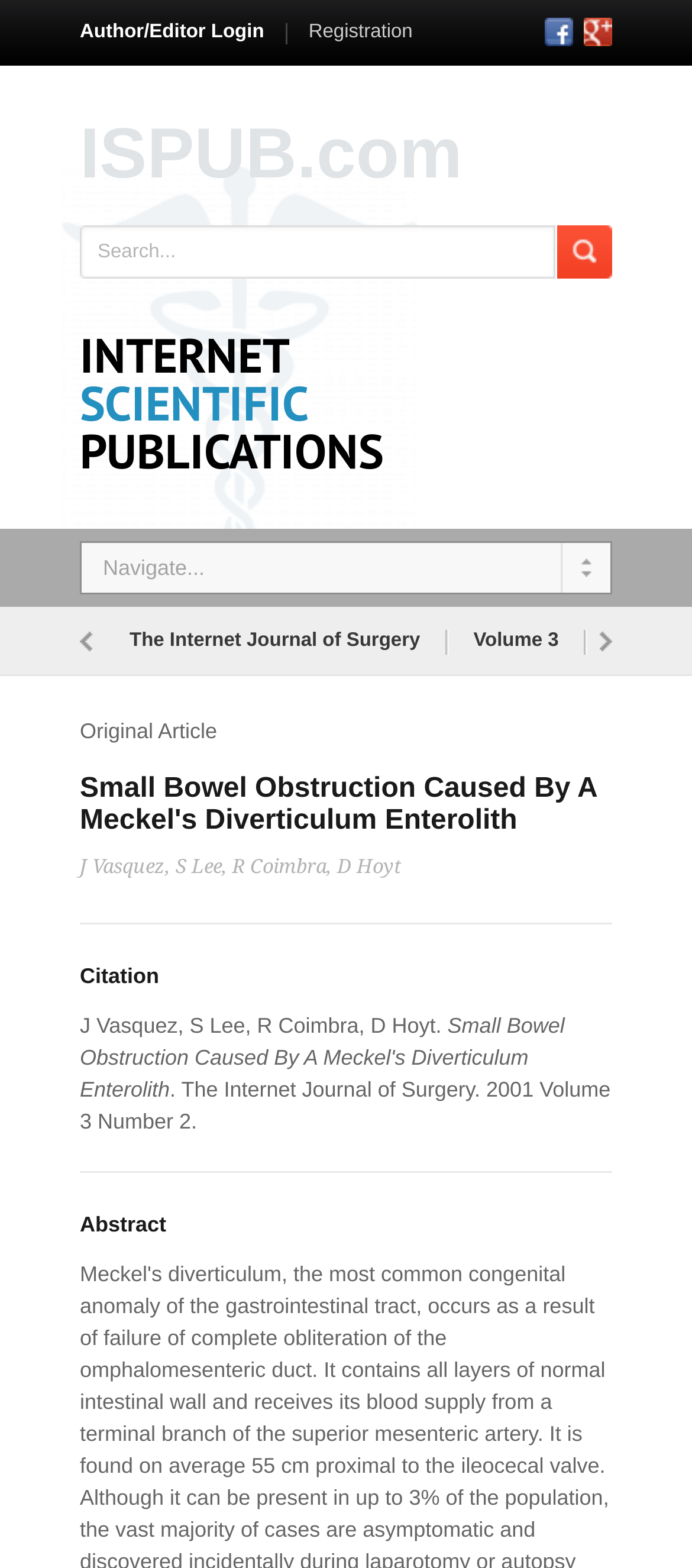What is the volume number of the journal?
Could you answer the question with a detailed and thorough explanation?

I looked for the text that mentions the volume number of the journal, which is 'Volume 3', so the answer is 3.